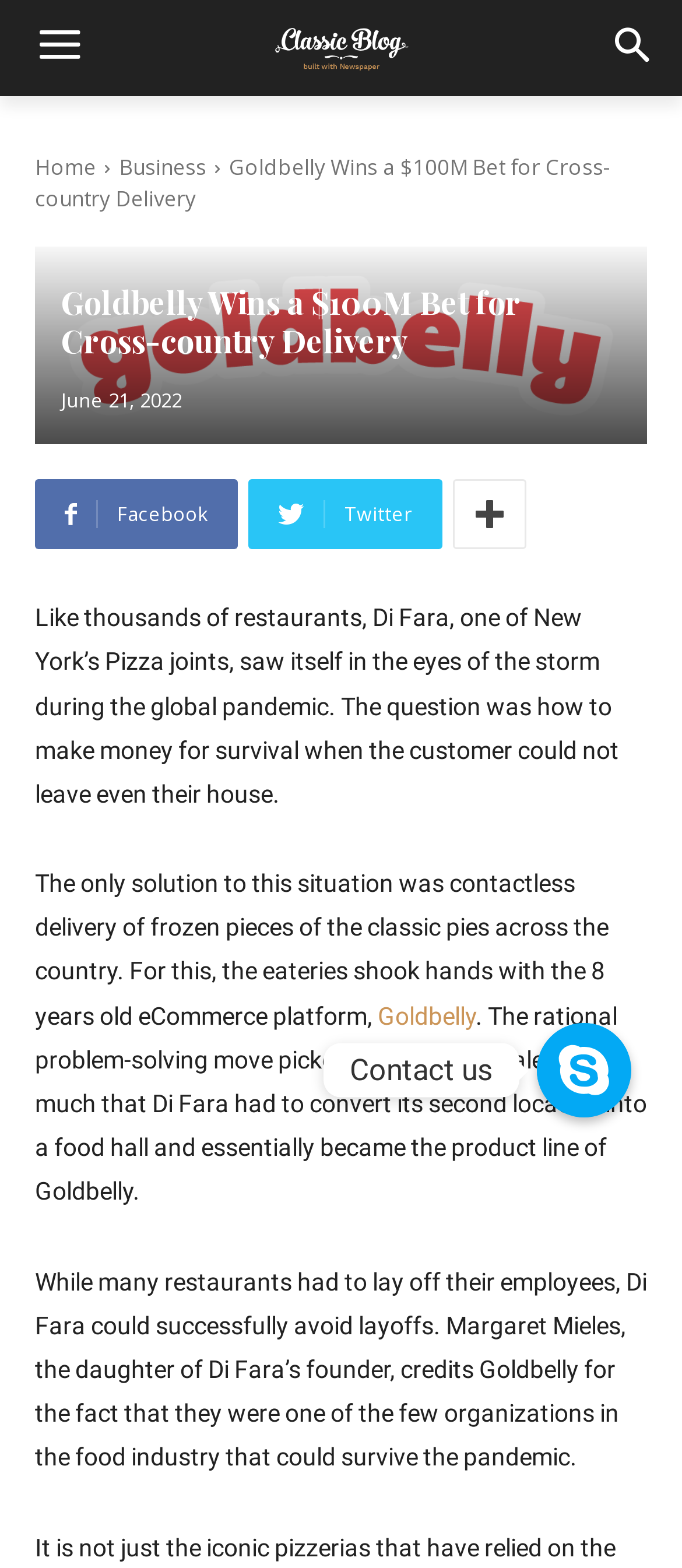Describe all the visual and textual components of the webpage comprehensively.

The webpage is about Goldbelly, an eCommerce platform that has raised $100 million in new funding. At the top left of the page, there is a logo and a navigation menu with links to "Home" and "Business". Below the navigation menu, there is a large heading that reads "Goldbelly Wins a $100M Bet for Cross-country Delivery". 

To the right of the heading, there is an image that takes up most of the width of the page. Below the image, there is a time stamp that indicates the article was published on June 21, 2022. 

On the top right of the page, there are social media links to Facebook, Twitter, and another platform. 

The main content of the page is a series of paragraphs that tell the story of how Di Fara, a New York pizza joint, survived the pandemic by partnering with Goldbelly to deliver frozen pizzas across the country. The text describes how this partnership helped Di Fara avoid layoffs and even convert its second location into a food hall. 

At the bottom of the page, there is a link to "Contact us" accompanied by an image.